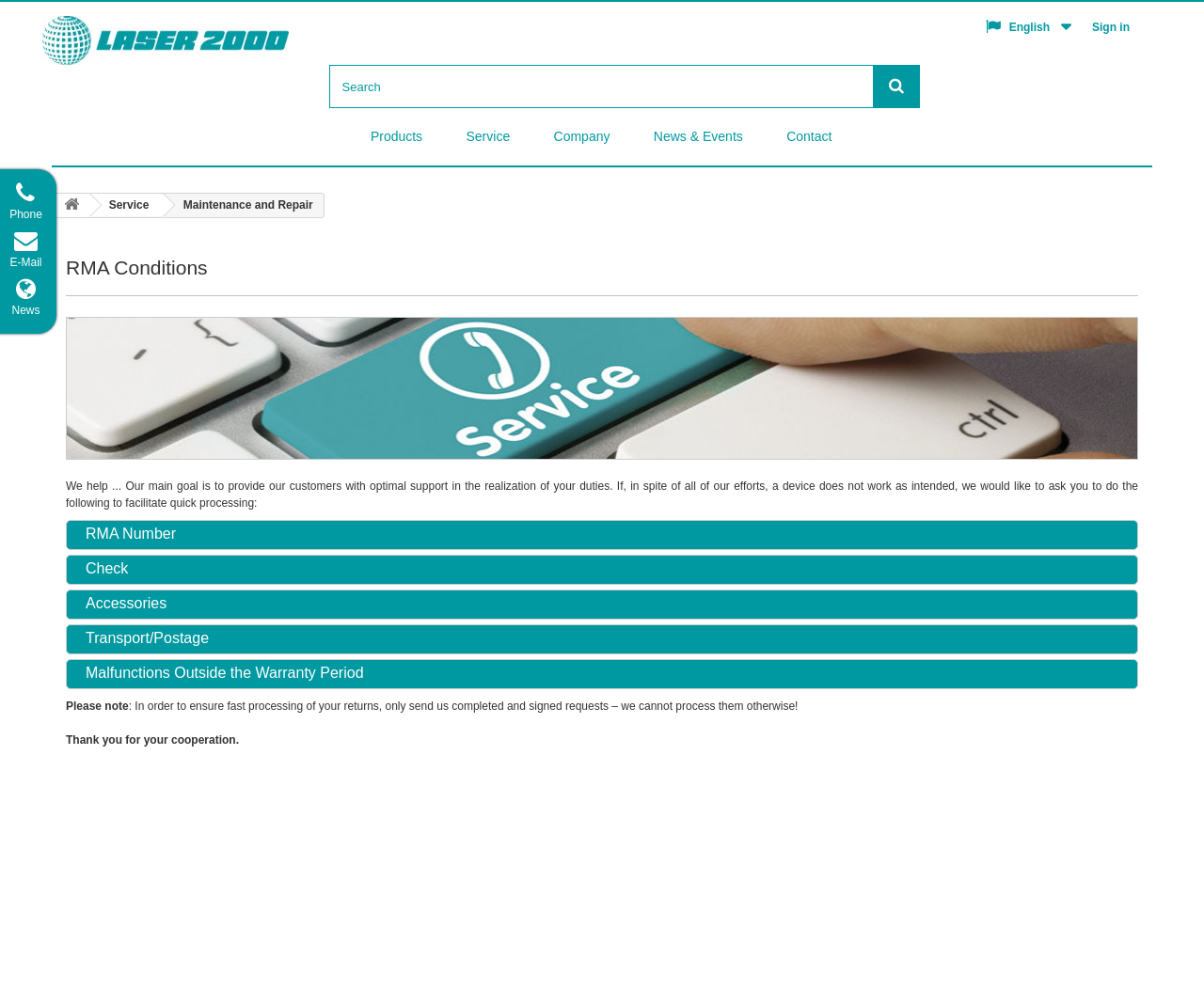What should customers do to facilitate quick processing?
Respond with a short answer, either a single word or a phrase, based on the image.

Follow RMA conditions